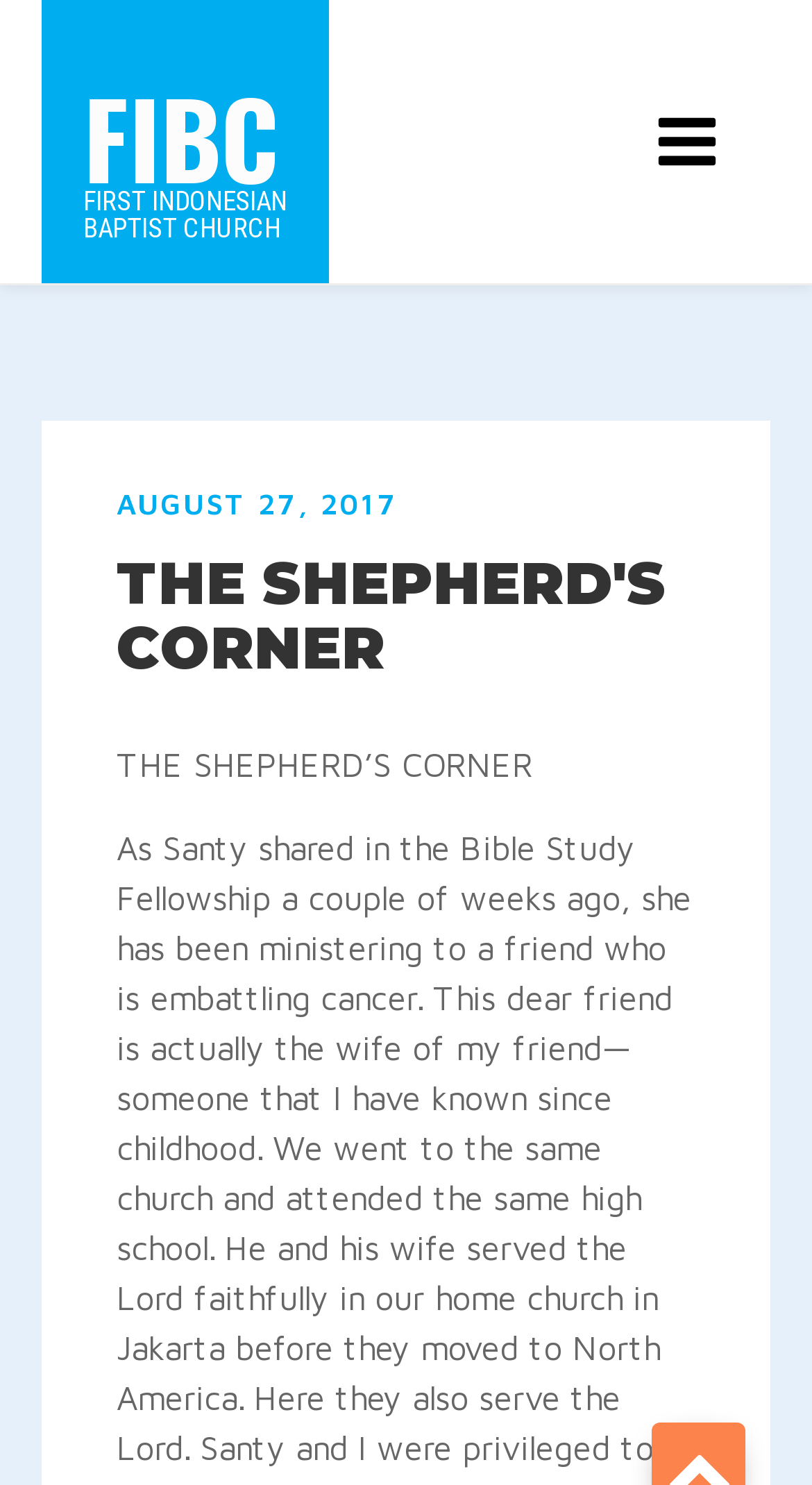Answer briefly with one word or phrase:
What is the topic of the article?

Ministering to a friend with cancer